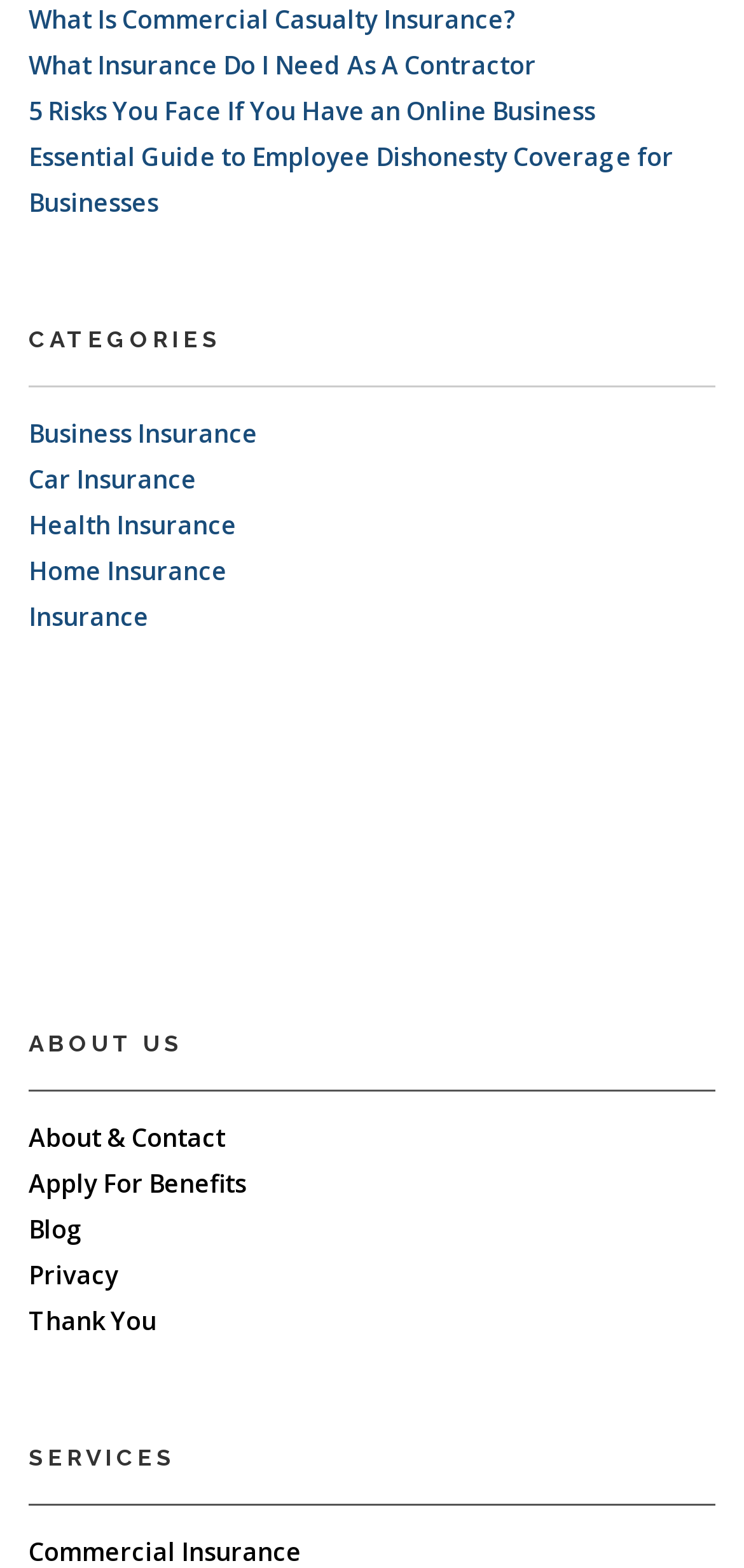Identify the bounding box coordinates for the element that needs to be clicked to fulfill this instruction: "Learn about commercial casualty insurance". Provide the coordinates in the format of four float numbers between 0 and 1: [left, top, right, bottom].

[0.038, 0.001, 0.695, 0.023]